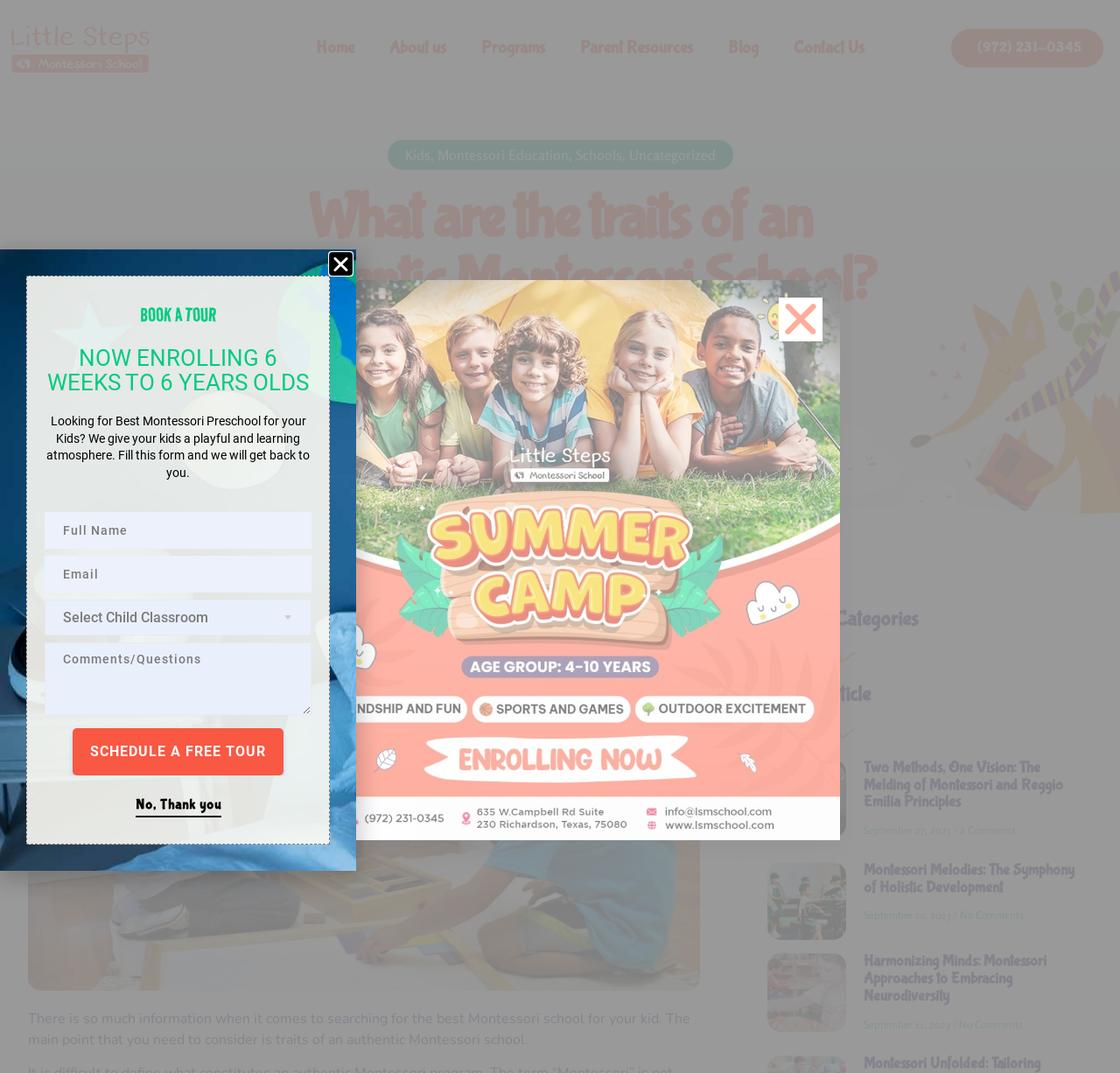Provide a brief response in the form of a single word or phrase:
What is the purpose of the form at the bottom of the webpage?

To schedule a free tour